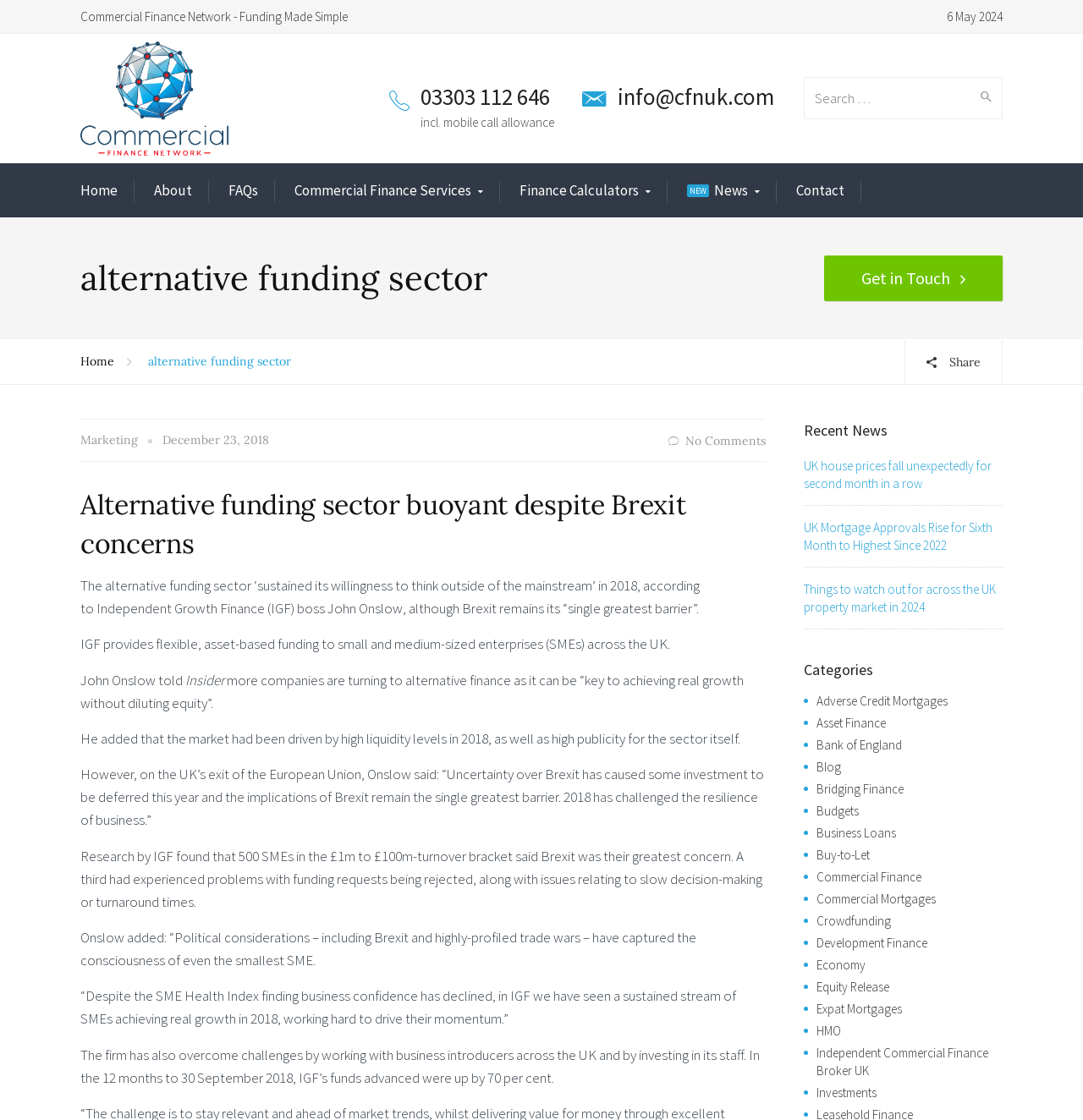What is the name of the website?
Using the information presented in the image, please offer a detailed response to the question.

I determined the answer by looking at the top-left corner of the webpage, where the website's name 'Commercial Finance Network' is displayed prominently.